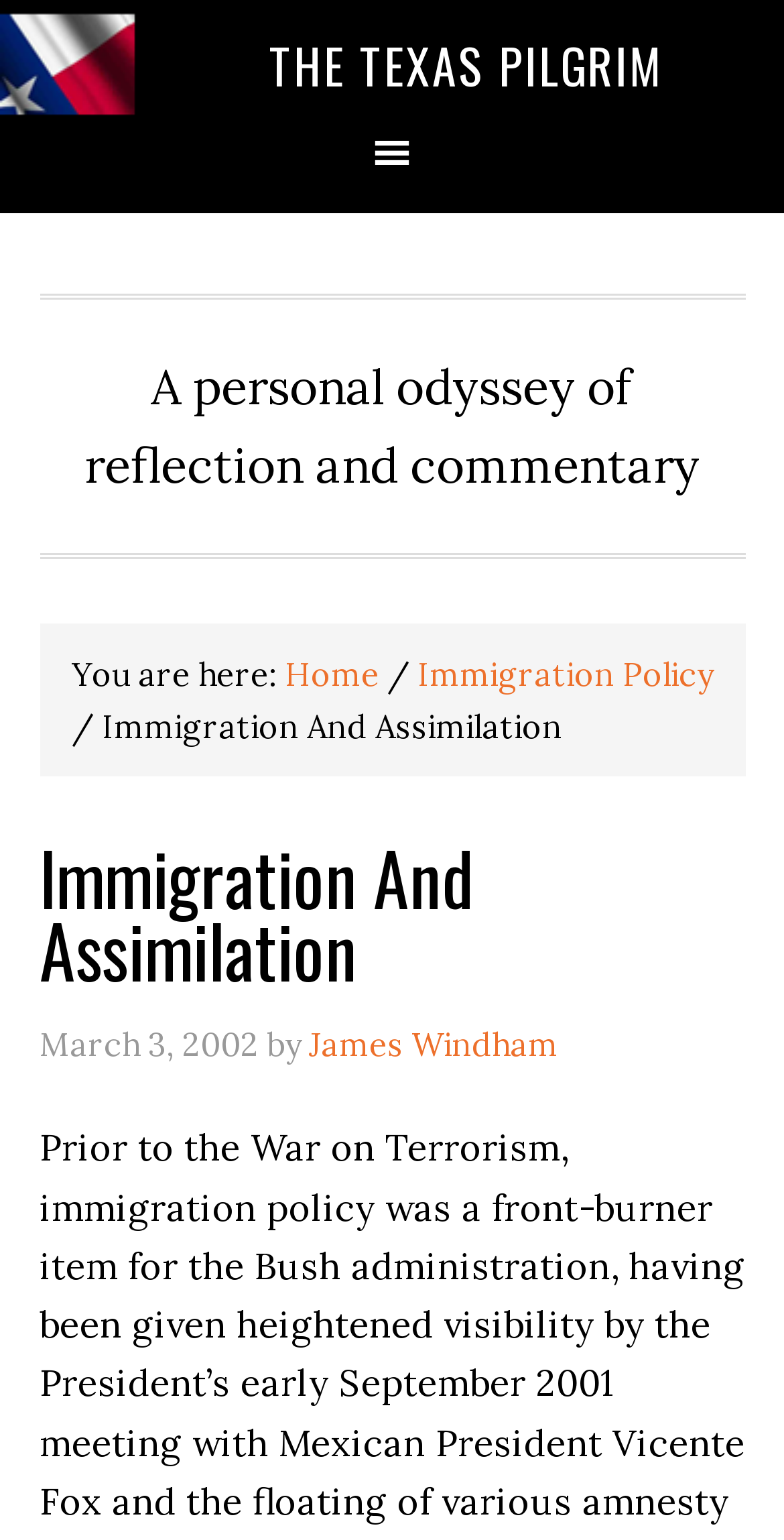Find and provide the bounding box coordinates for the UI element described here: "The Texas Pilgrim". The coordinates should be given as four float numbers between 0 and 1: [left, top, right, bottom].

[0.344, 0.018, 0.849, 0.065]